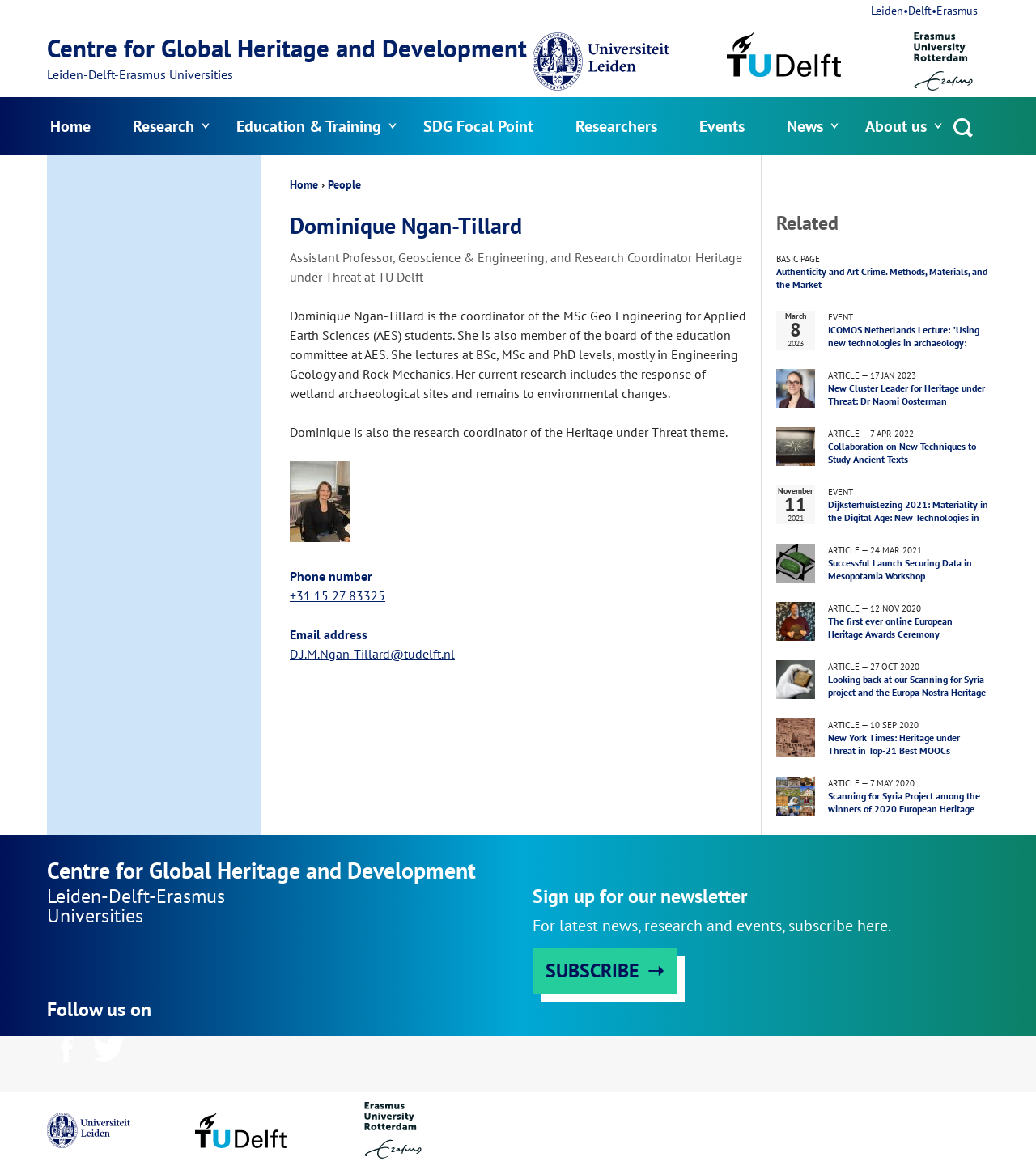Indicate the bounding box coordinates of the element that needs to be clicked to satisfy the following instruction: "Contact Dominique Ngan-Tillard via phone". The coordinates should be four float numbers between 0 and 1, i.e., [left, top, right, bottom].

[0.28, 0.501, 0.372, 0.514]